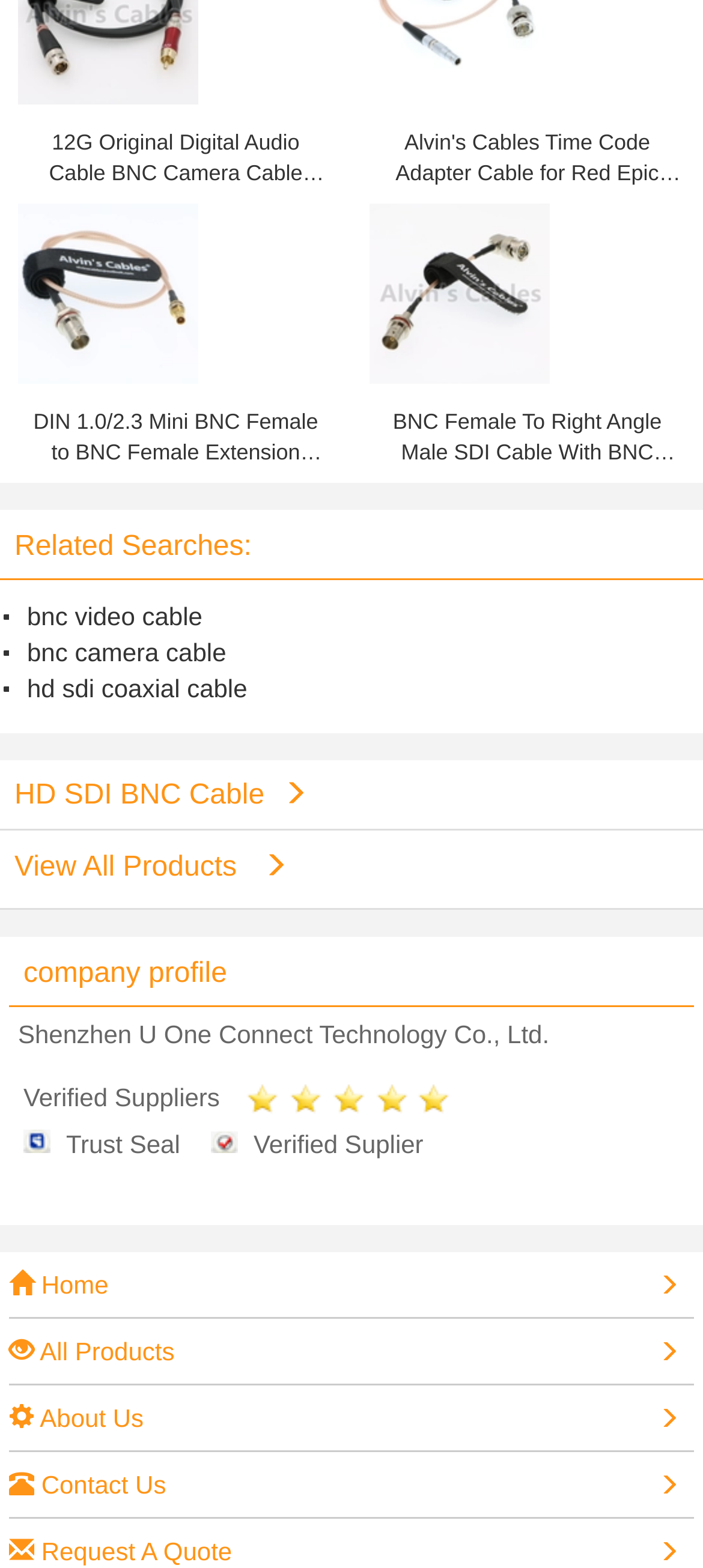Identify the bounding box coordinates of the section to be clicked to complete the task described by the following instruction: "View all products". The coordinates should be four float numbers between 0 and 1, formatted as [left, top, right, bottom].

[0.013, 0.851, 0.987, 0.873]